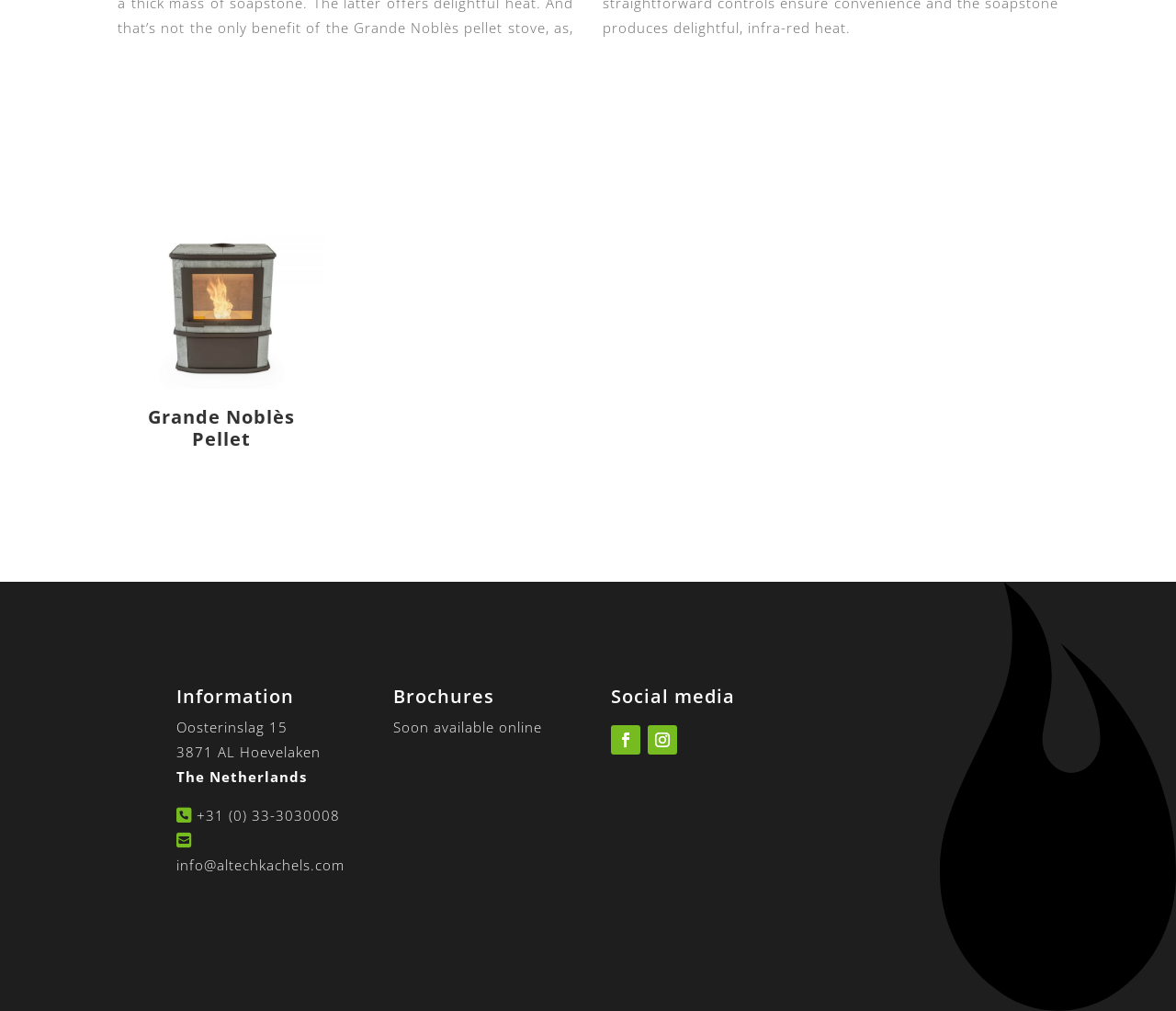Given the description of the UI element: "Follow", predict the bounding box coordinates in the form of [left, top, right, bottom], with each value being a float between 0 and 1.

[0.519, 0.717, 0.544, 0.746]